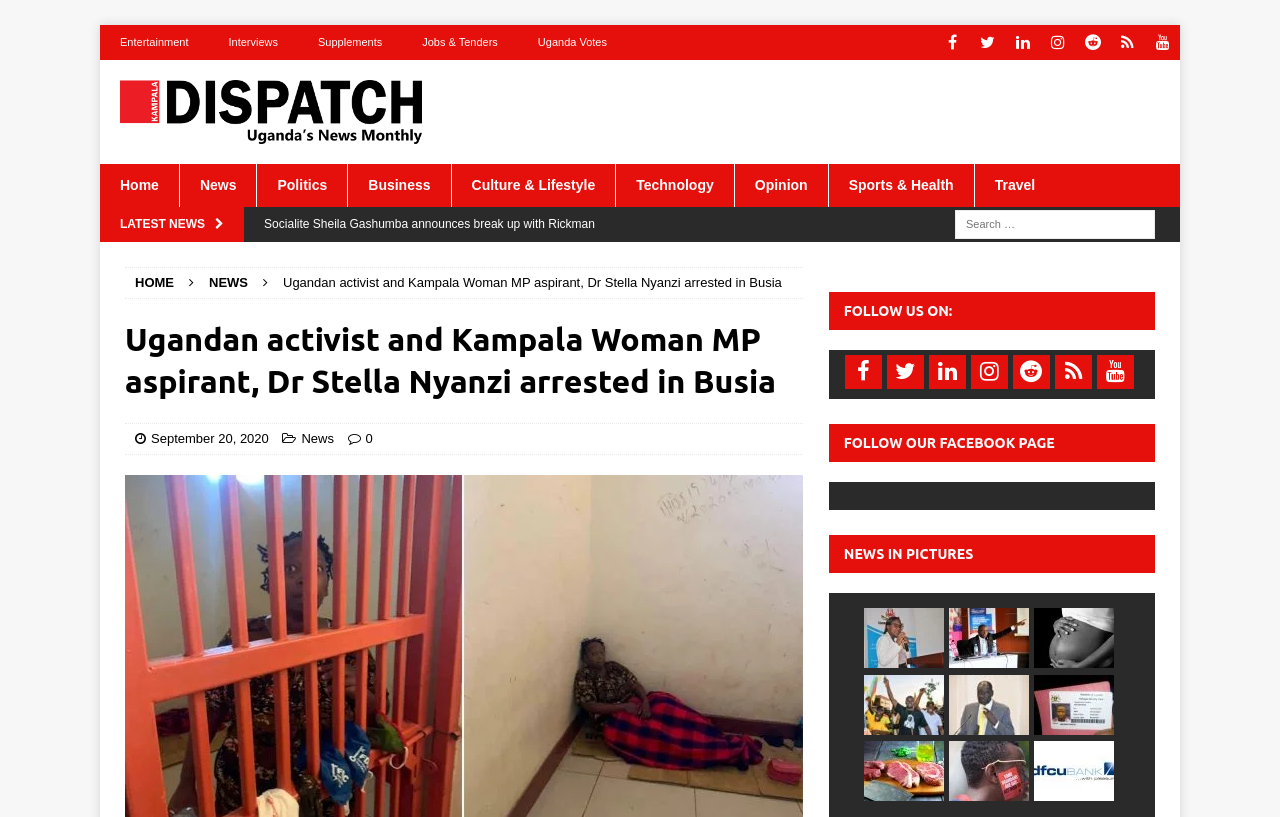Please examine the image and provide a detailed answer to the question: What is the name of the website?

I looked at the webpage and found the logo of the website, which is 'Kampala-Dispatch-Logo.png', indicating that the name of the website is Kampala Dispatch.